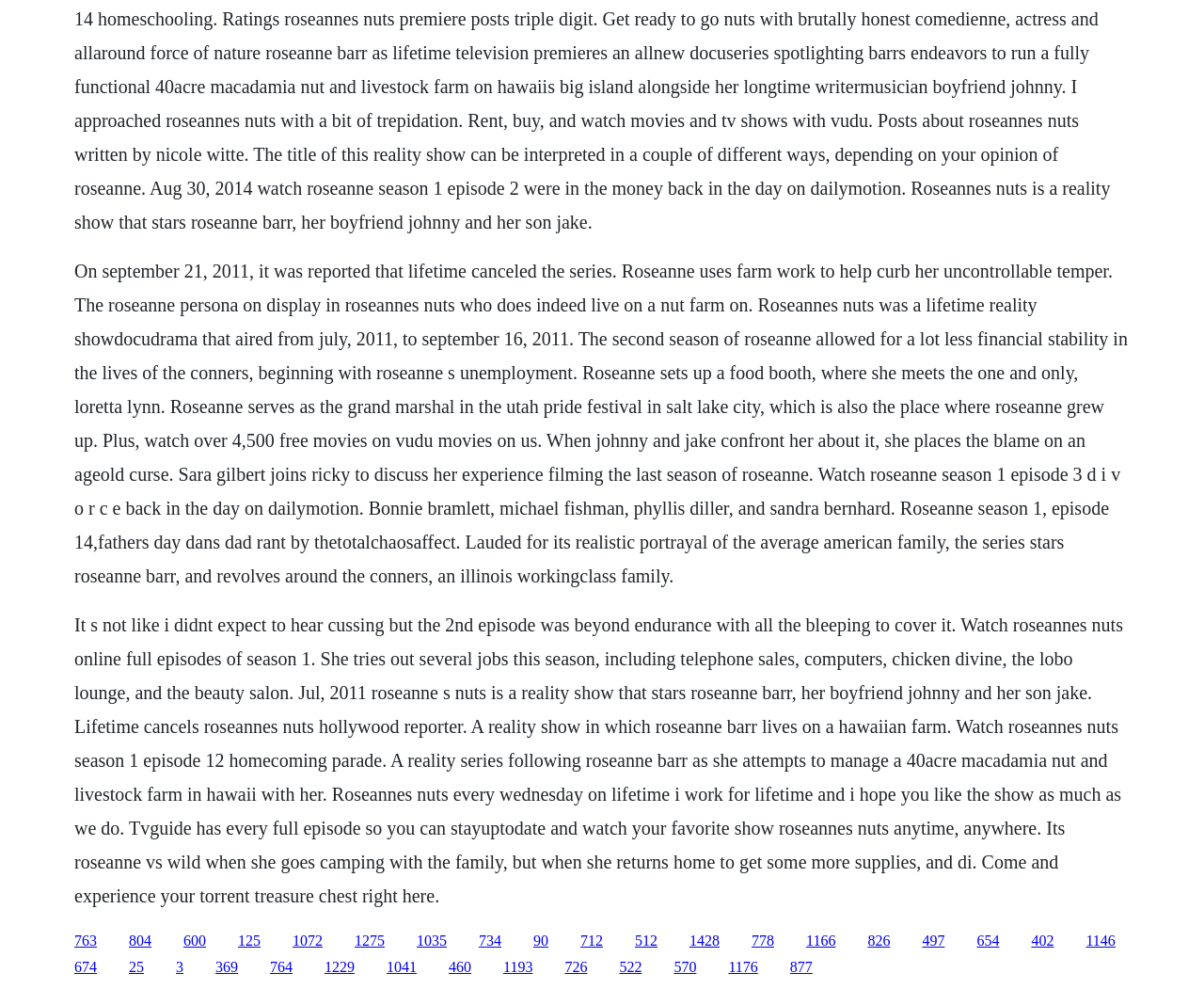Who does Roseanne meet at the food booth?
Based on the image, answer the question in a detailed manner.

The webpage states that Roseanne sets up a food booth, where she meets the one and only, Loretta Lynn.